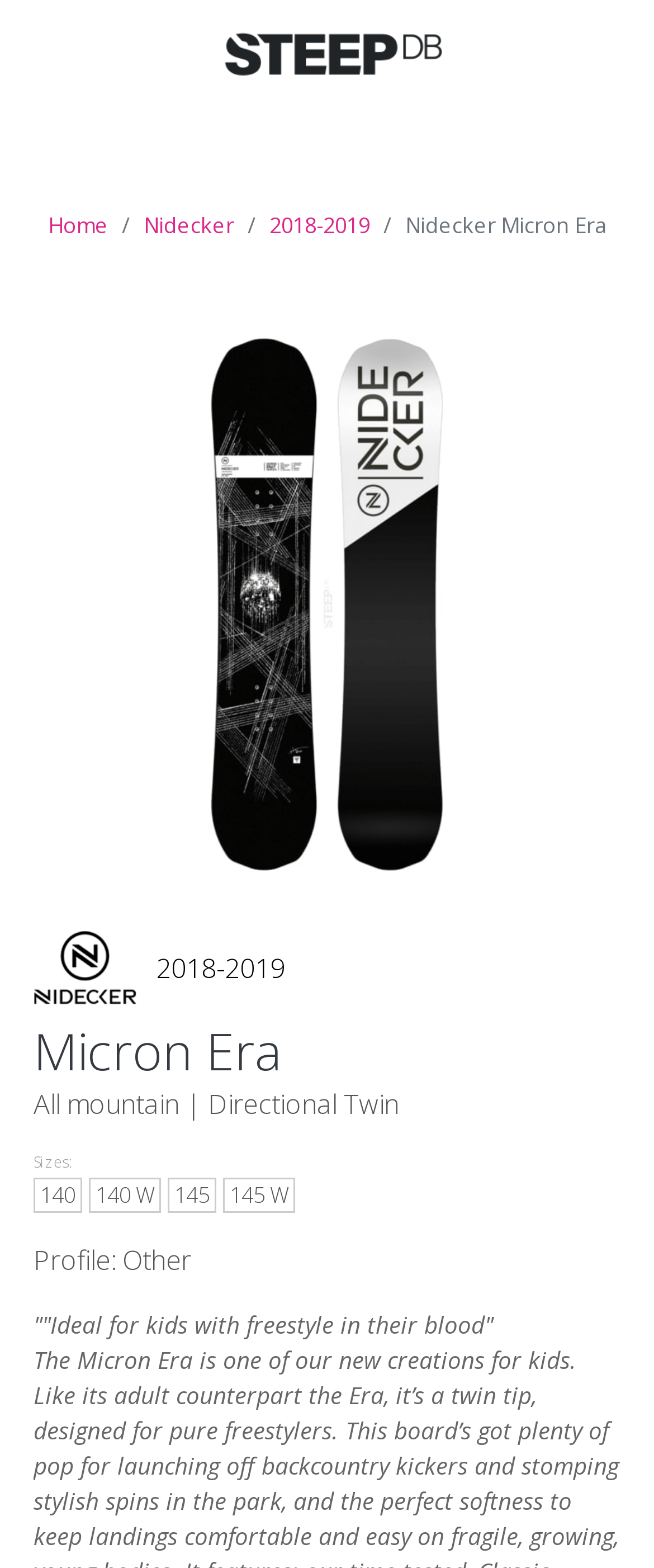Pinpoint the bounding box coordinates of the clickable area needed to execute the instruction: "Click the link to go home". The coordinates should be specified as four float numbers between 0 and 1, i.e., [left, top, right, bottom].

[0.073, 0.134, 0.165, 0.154]